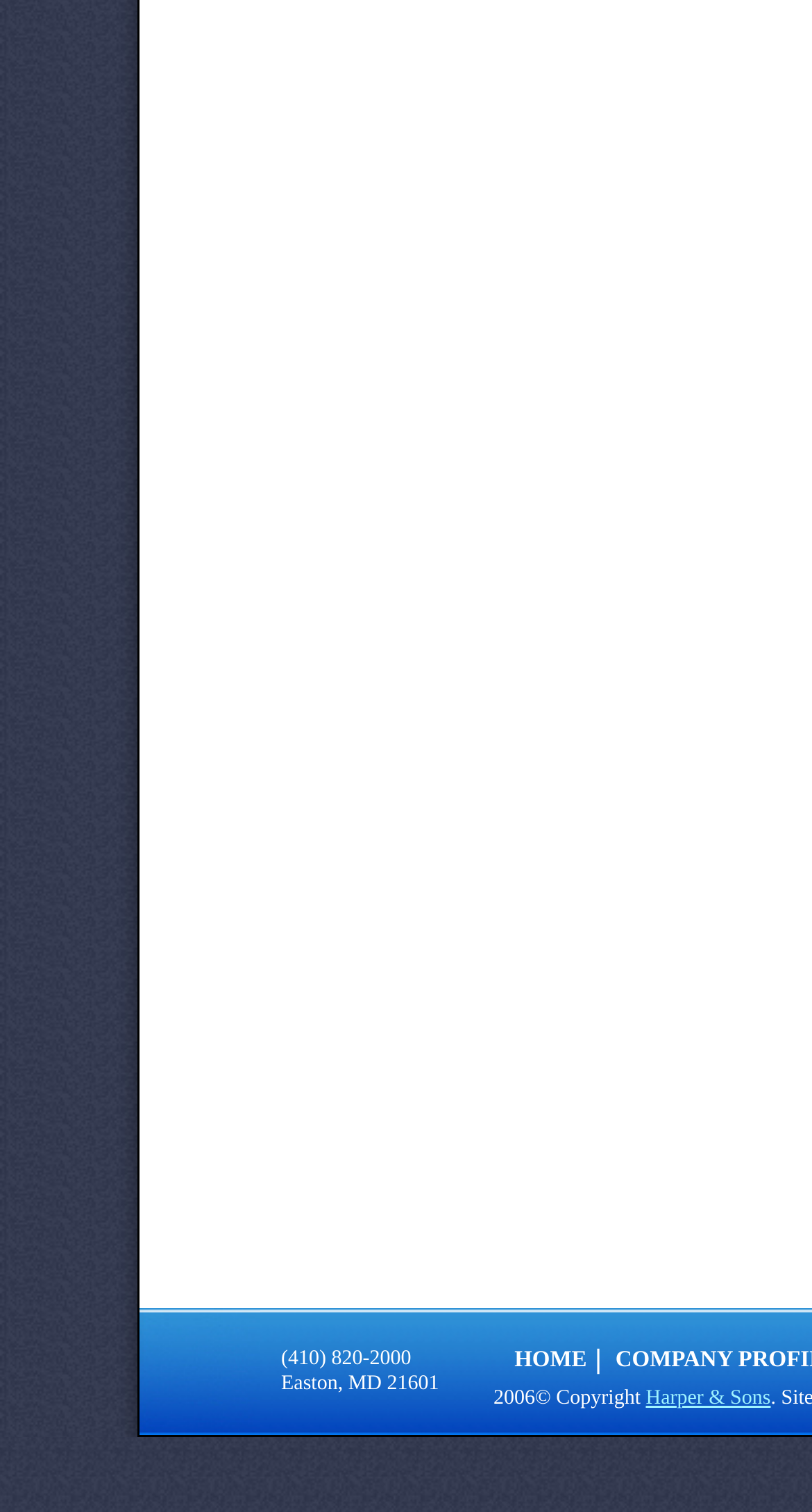What is the copyright year on the webpage?
Please utilize the information in the image to give a detailed response to the question.

The copyright year can be found in the StaticText element with the text '2006© Copyright'. The year is '2006'.